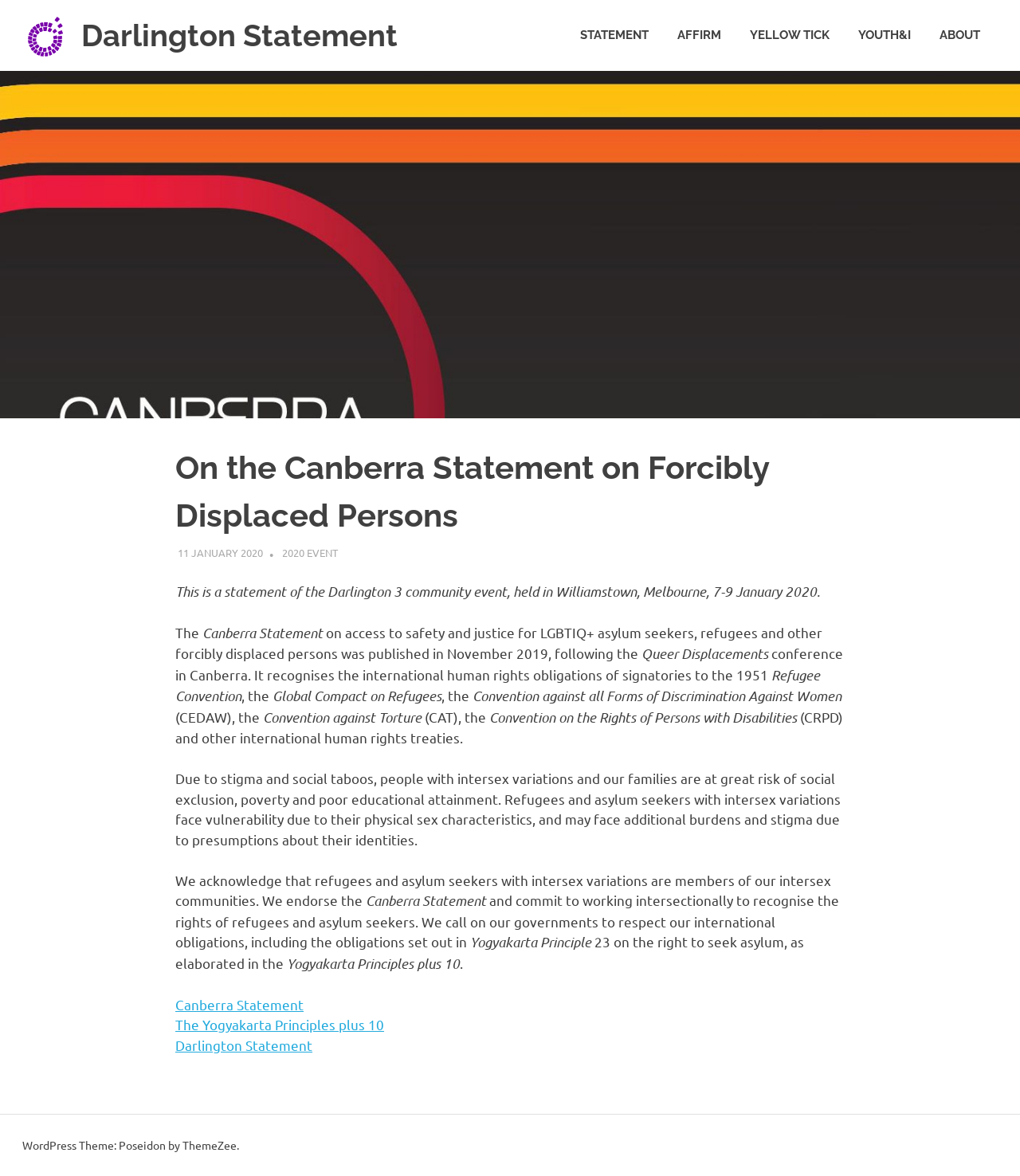Highlight the bounding box coordinates of the region I should click on to meet the following instruction: "Read the article about the Darlington 3 community event".

[0.172, 0.378, 0.828, 0.915]